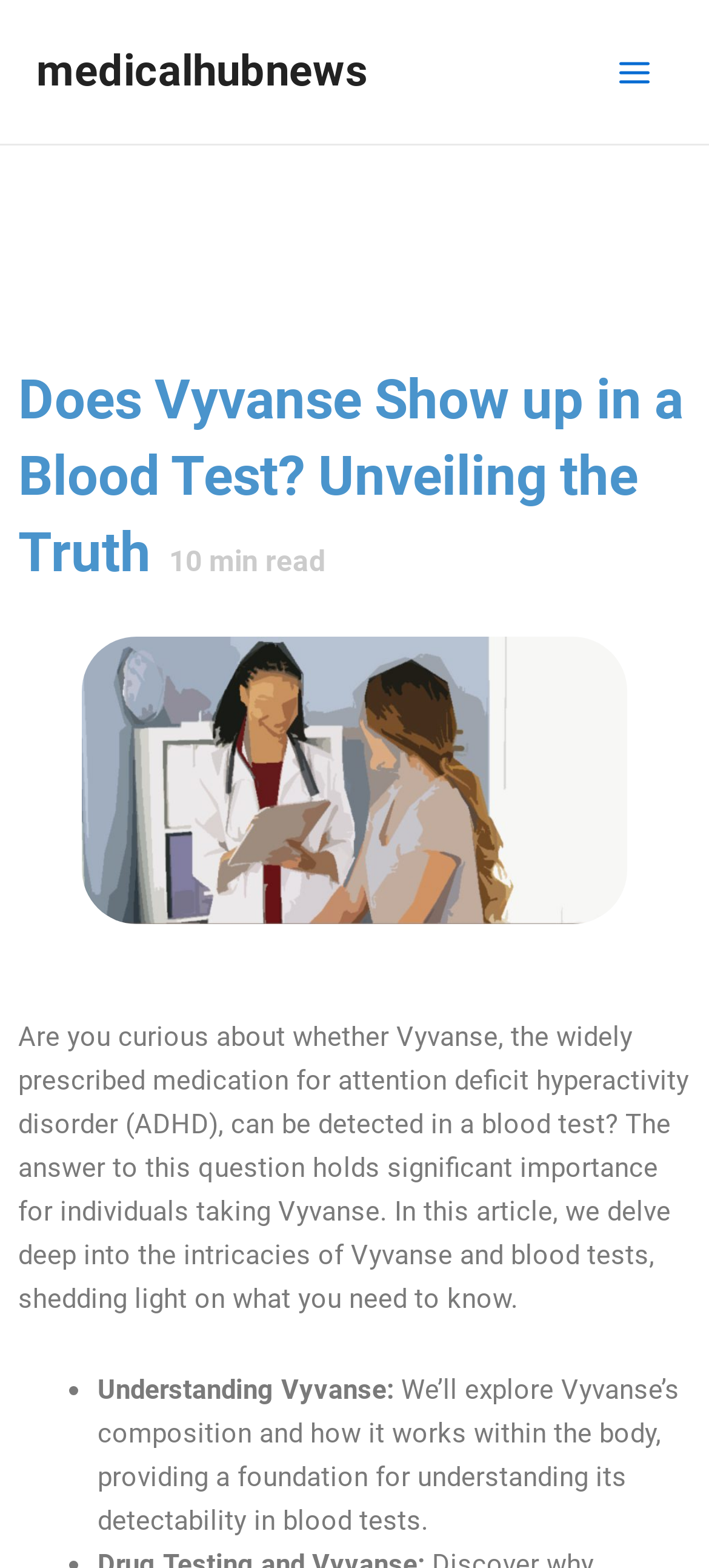Generate the main heading text from the webpage.

Does Vyvanse Show up in a Blood Test? Unveiling the Truth10 min read